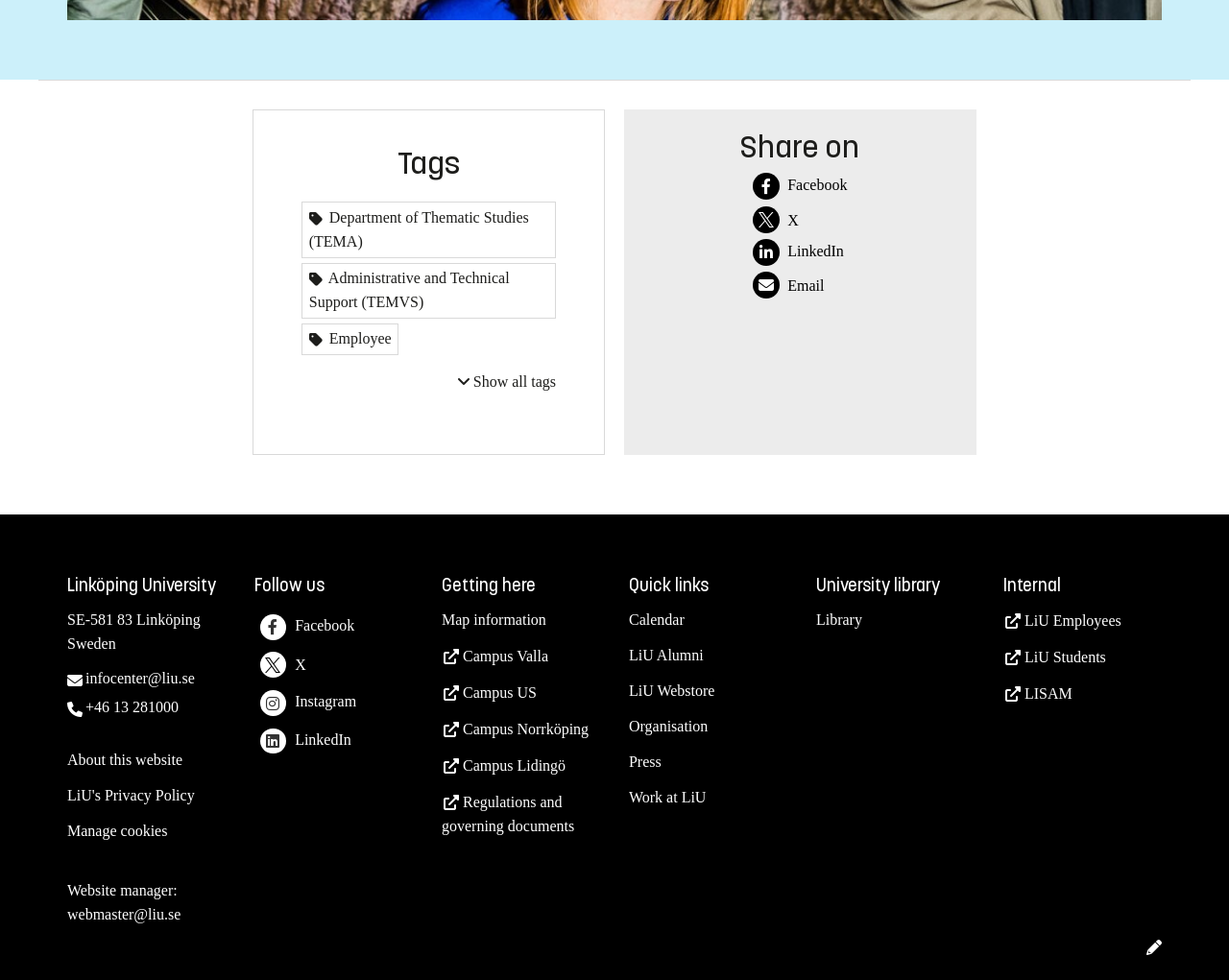Please specify the bounding box coordinates in the format (top-left x, top-left y, bottom-right x, bottom-right y), with values ranging from 0 to 1. Identify the bounding box for the UI component described as follows: LISAM

[0.816, 0.699, 0.872, 0.716]